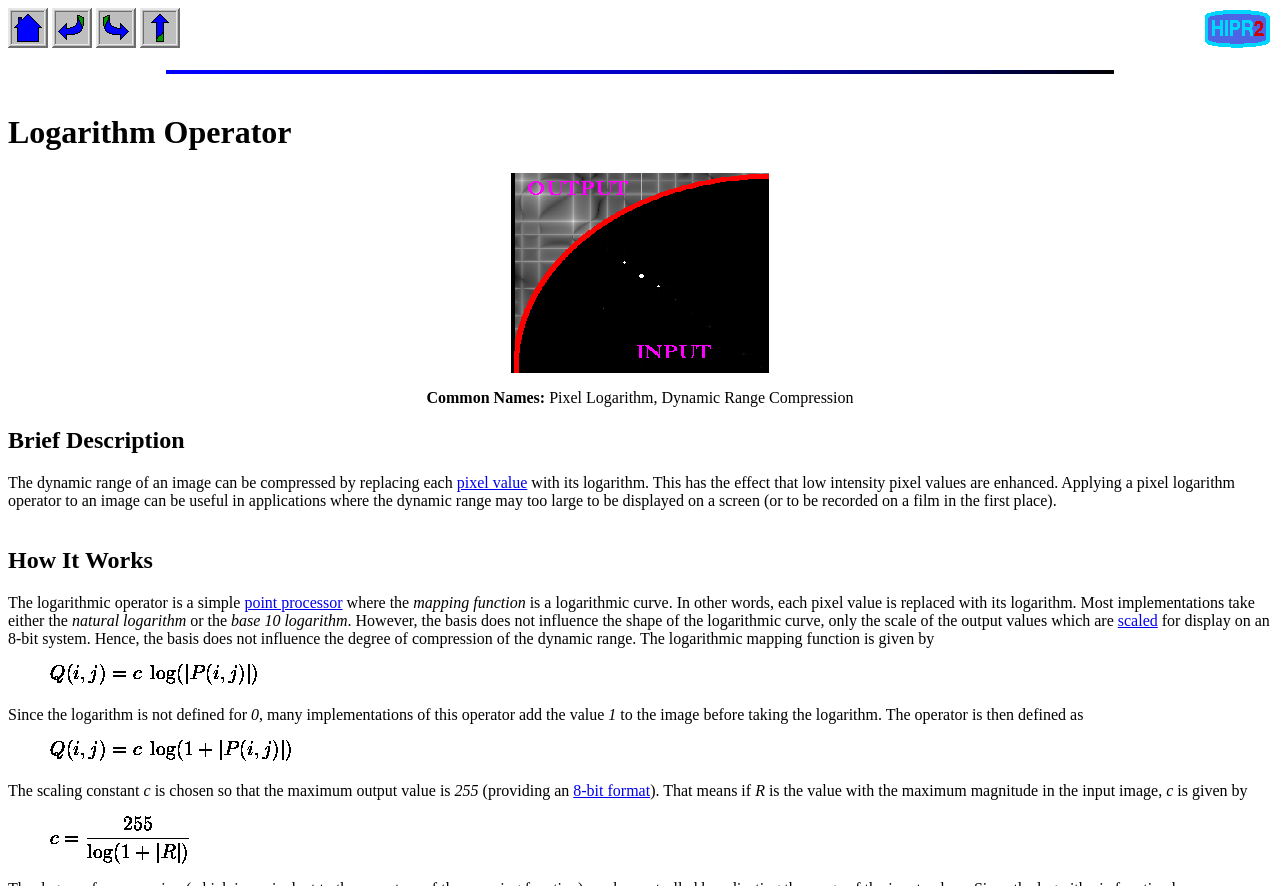Please answer the following question using a single word or phrase: 
What type of processor is the logarithmic operator?

Point processor